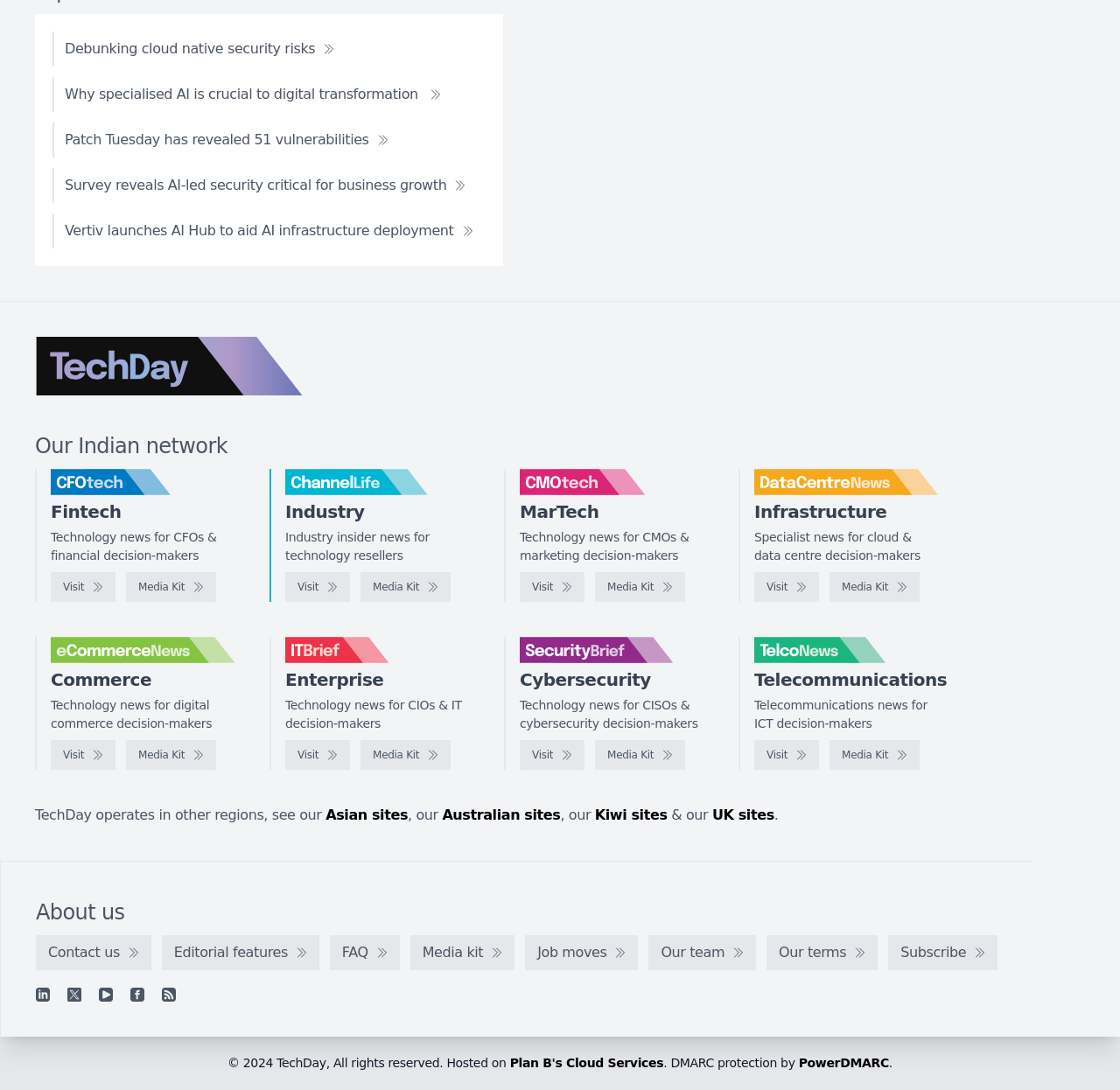Please locate the bounding box coordinates of the element's region that needs to be clicked to follow the instruction: "Visit the TechDay logo". The bounding box coordinates should be provided as four float numbers between 0 and 1, i.e., [left, top, right, bottom].

[0.031, 0.309, 0.271, 0.363]